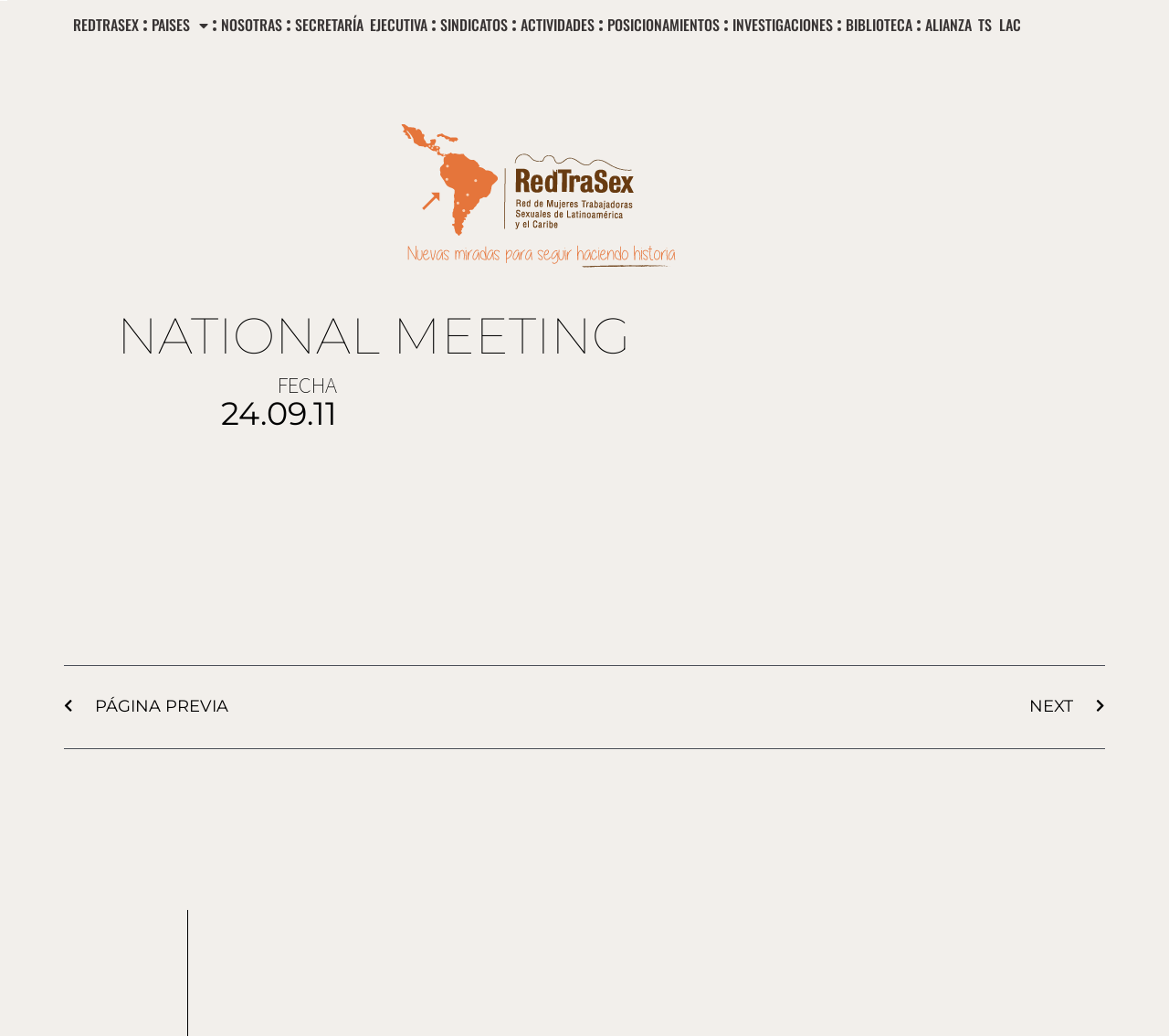Using the description "REDTRASEX", predict the bounding box of the relevant HTML element.

[0.062, 0.01, 0.119, 0.04]